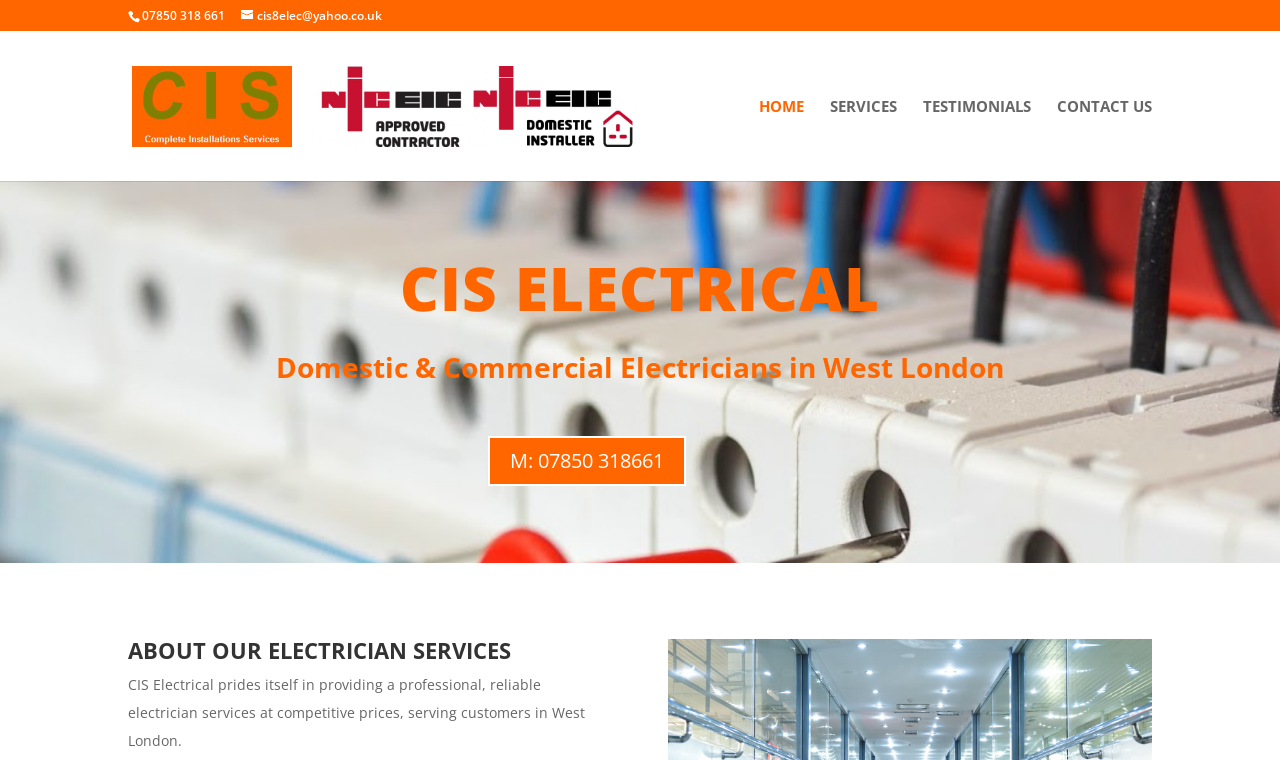What is the name of the electrician service company?
Using the information from the image, answer the question thoroughly.

I found the company name by looking at the link element with the text 'CIS - Complete Installation Services' located at the top of the webpage, which is also accompanied by an image with the same text.